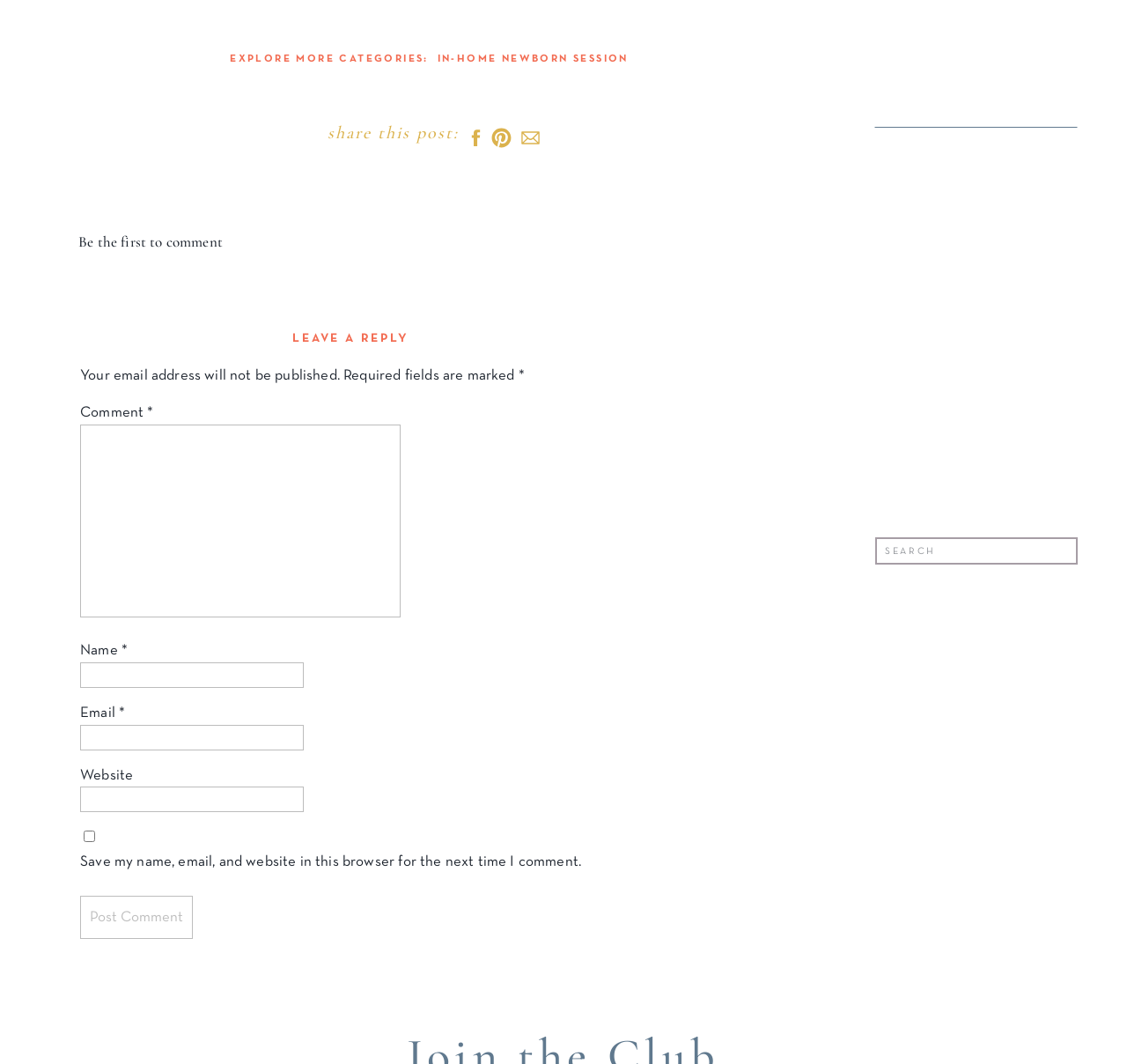How many social media links are there?
Provide a short answer using one word or a brief phrase based on the image.

3